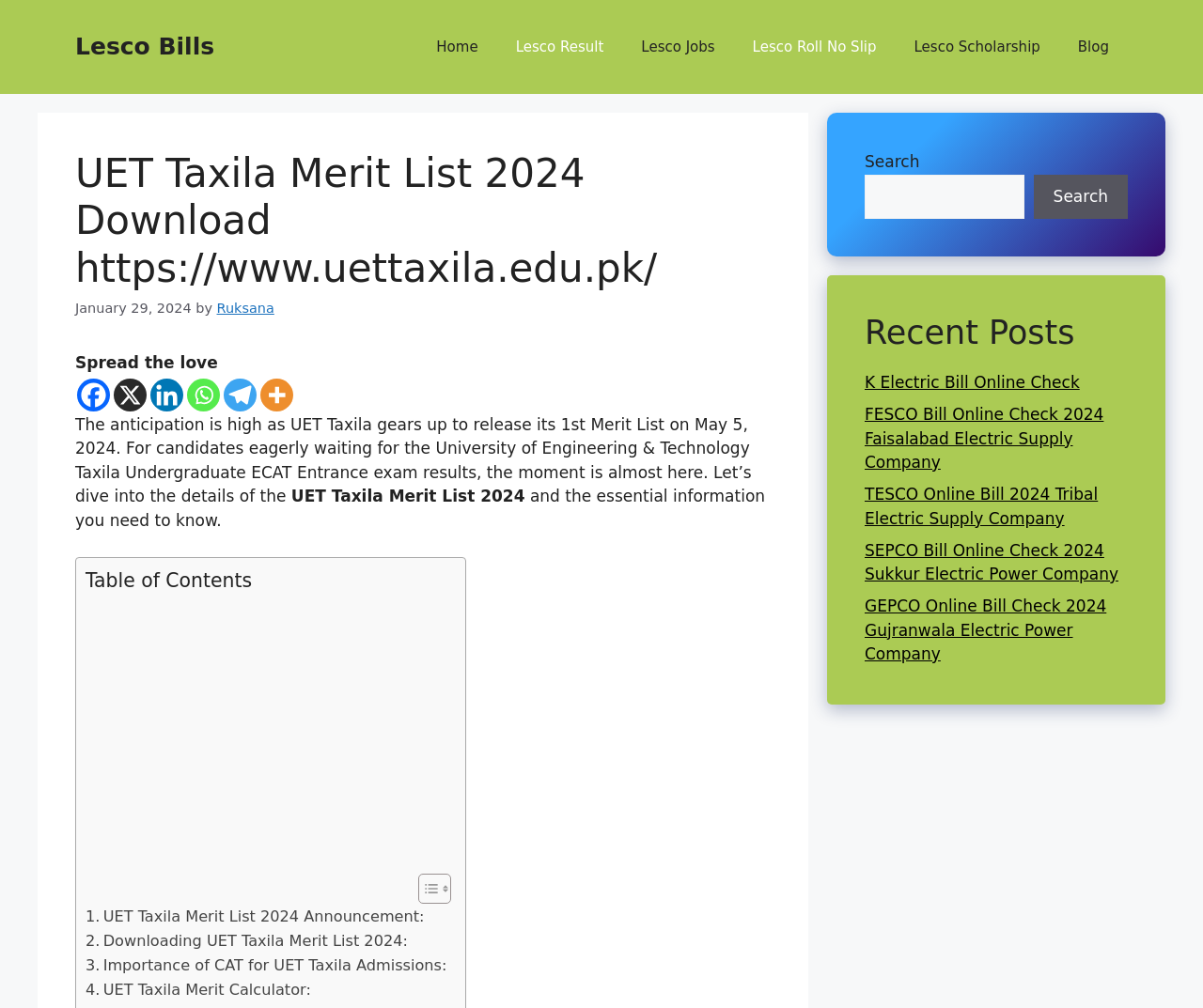Determine the bounding box for the HTML element described here: "aria-label="Telegram" title="Telegram"". The coordinates should be given as [left, top, right, bottom] with each number being a float between 0 and 1.

[0.186, 0.375, 0.213, 0.408]